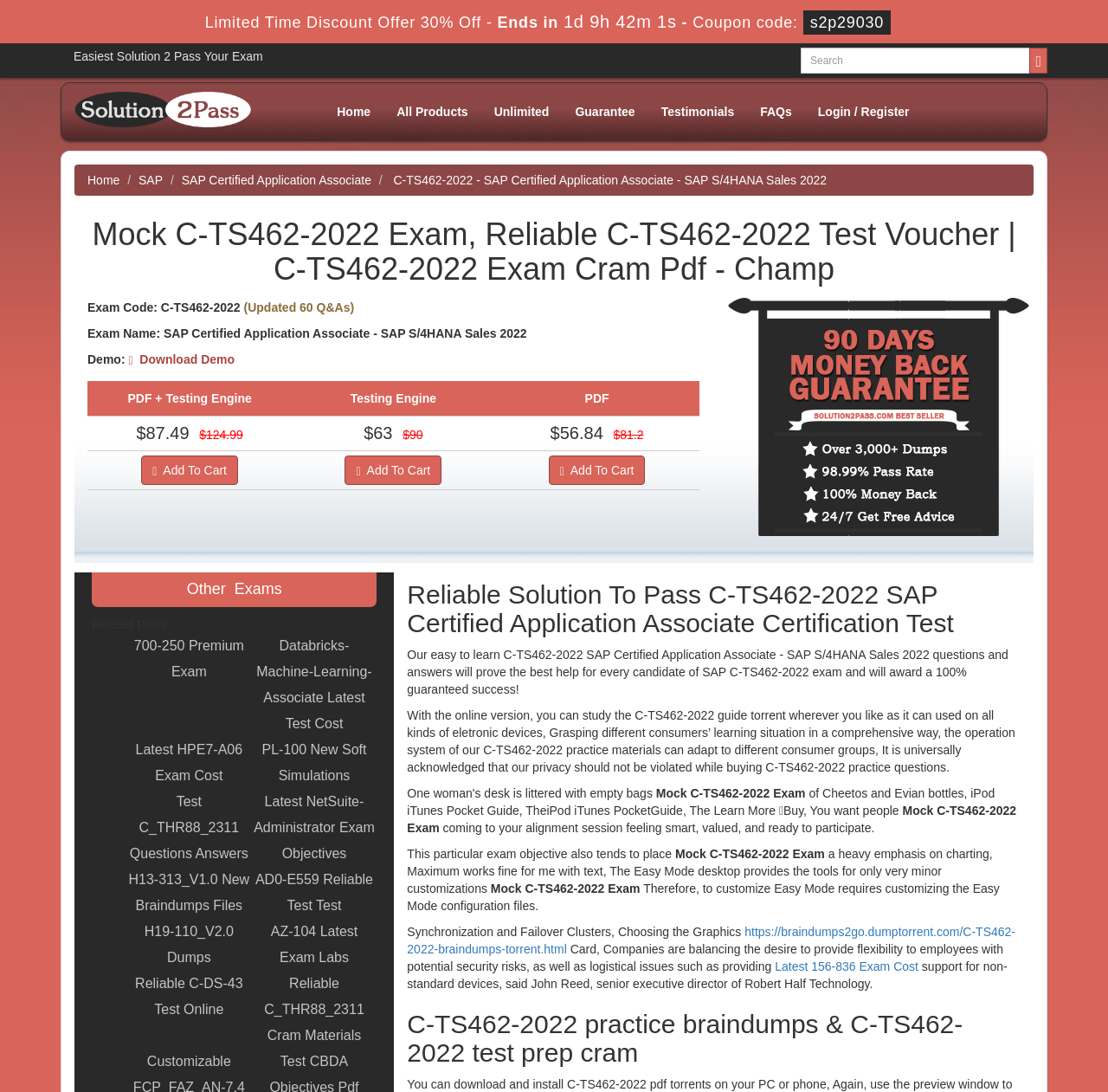Determine the bounding box coordinates for the HTML element mentioned in the following description: "700-250 Premium Exam". The coordinates should be a list of four floats ranging from 0 to 1, represented as [left, top, right, bottom].

[0.114, 0.58, 0.227, 0.627]